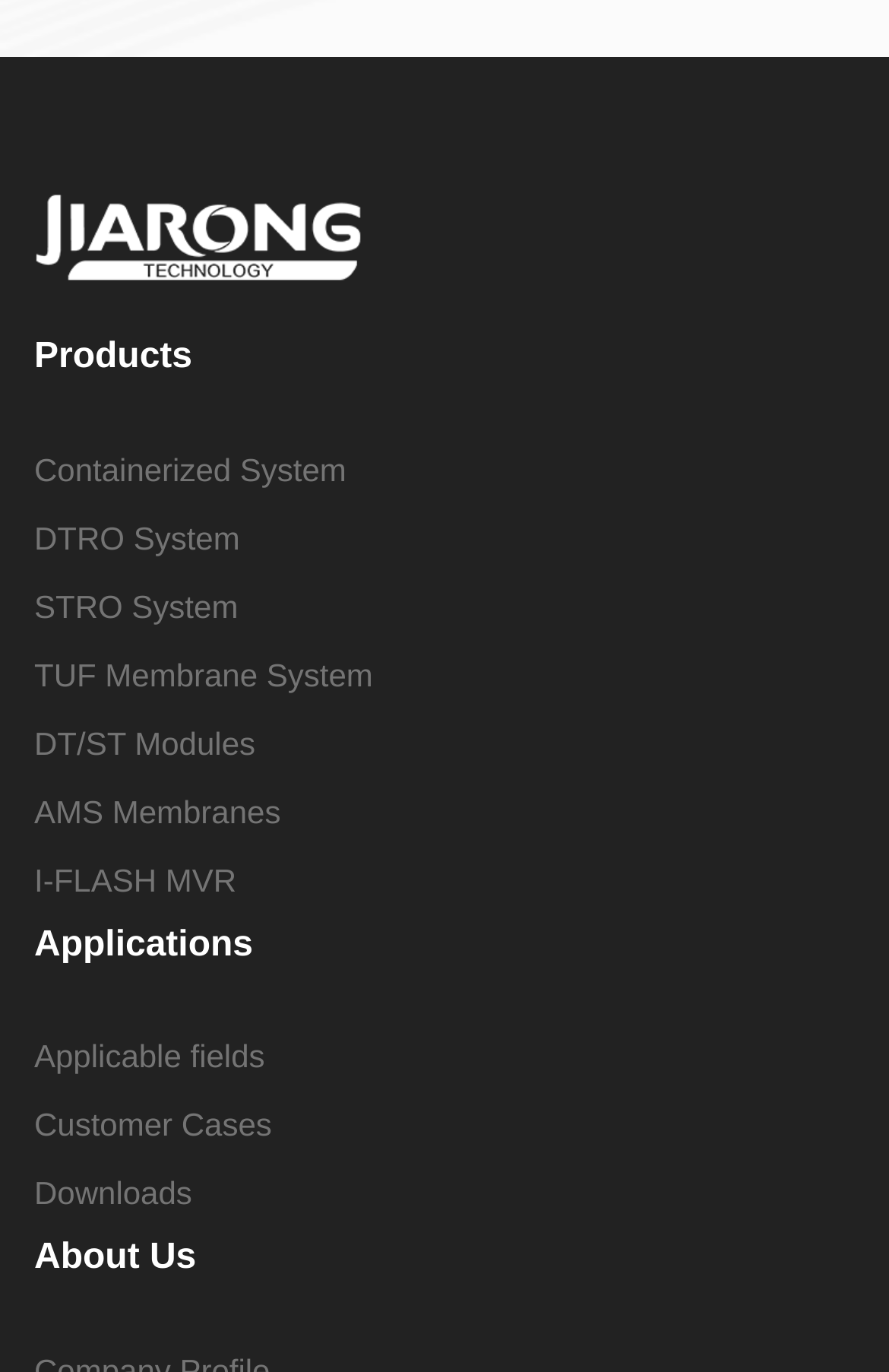Give the bounding box coordinates for the element described by: "TUF Membrane System".

[0.038, 0.478, 0.419, 0.505]